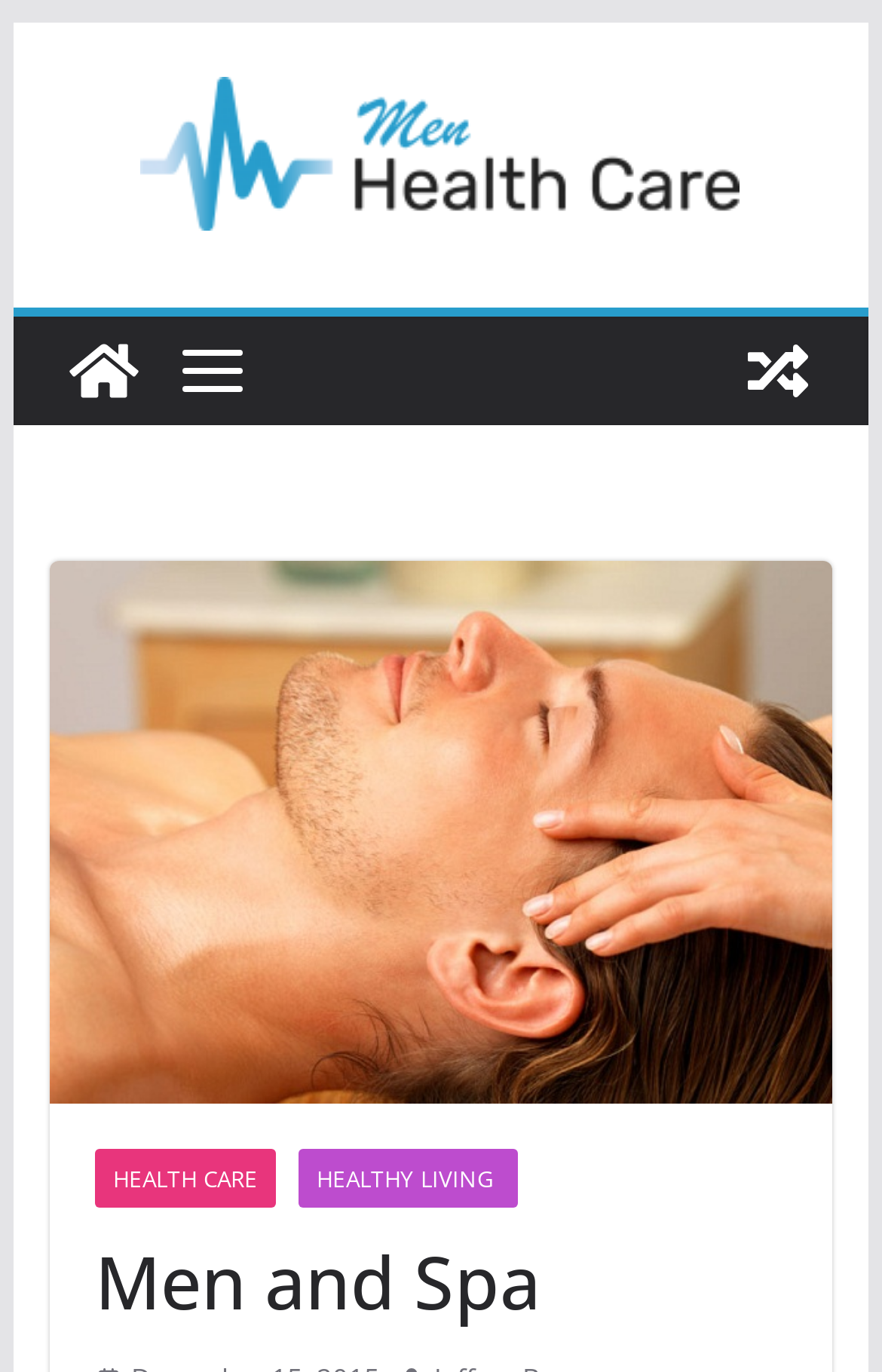Bounding box coordinates should be provided in the format (top-left x, top-left y, bottom-right x, bottom-right y) with all values between 0 and 1. Identify the bounding box for this UI element: Health Care

[0.107, 0.837, 0.312, 0.879]